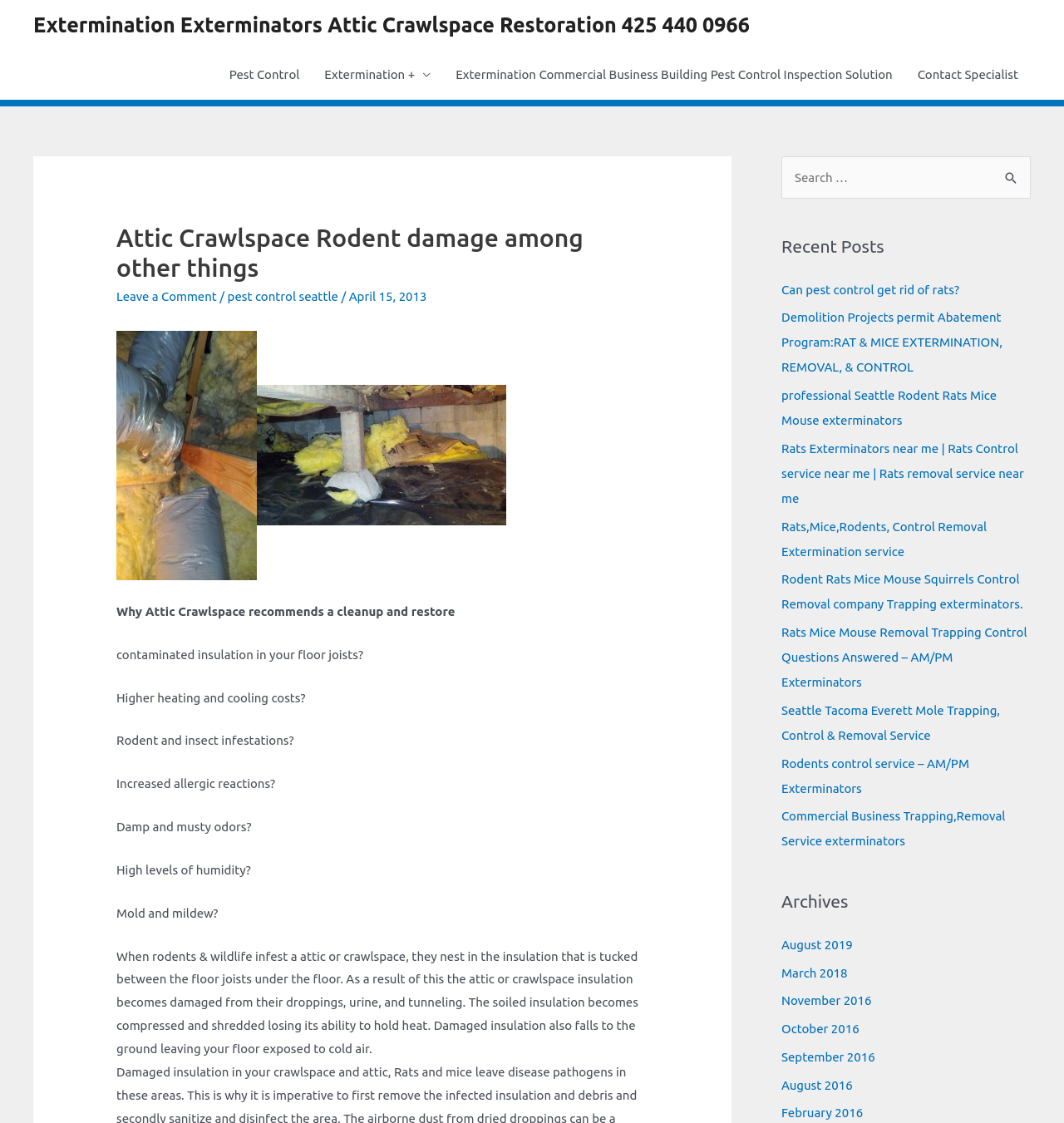Provide a thorough description of this webpage.

This webpage appears to be a blog or informational website focused on pest control and extermination services. At the top of the page, there is a navigation menu with links to "Pest Control", "Extermination", and "Contact Specialist". Below this menu, there is a header section with a title "Attic Crawlspace Rodent damage among other things" and a link to "Leave a Comment".

The main content of the page is divided into two columns. The left column contains a series of links to articles or blog posts, including "Attic Rodent Damage leads to Diseases" and "pest control pictures 009", each accompanied by an image. Below these links, there is a block of text discussing the importance of cleaning and restoring attic crawlspaces, followed by a list of potential problems that can arise from rodent infestations, such as higher heating and cooling costs, allergic reactions, and mold and mildew.

The right column contains a search bar and a section titled "Recent Posts", which lists several links to recent articles or blog posts, including "Can pest control get rid of rats?" and "Rodent Rats Mice Mouse Squirrels Control Removal company Trapping exterminators". Below this section, there is a list of links to archived posts, organized by month and year.

At the very bottom of the page, there is a complementary section with a search bar and a navigation menu with links to "Recent Posts" and "Archives".